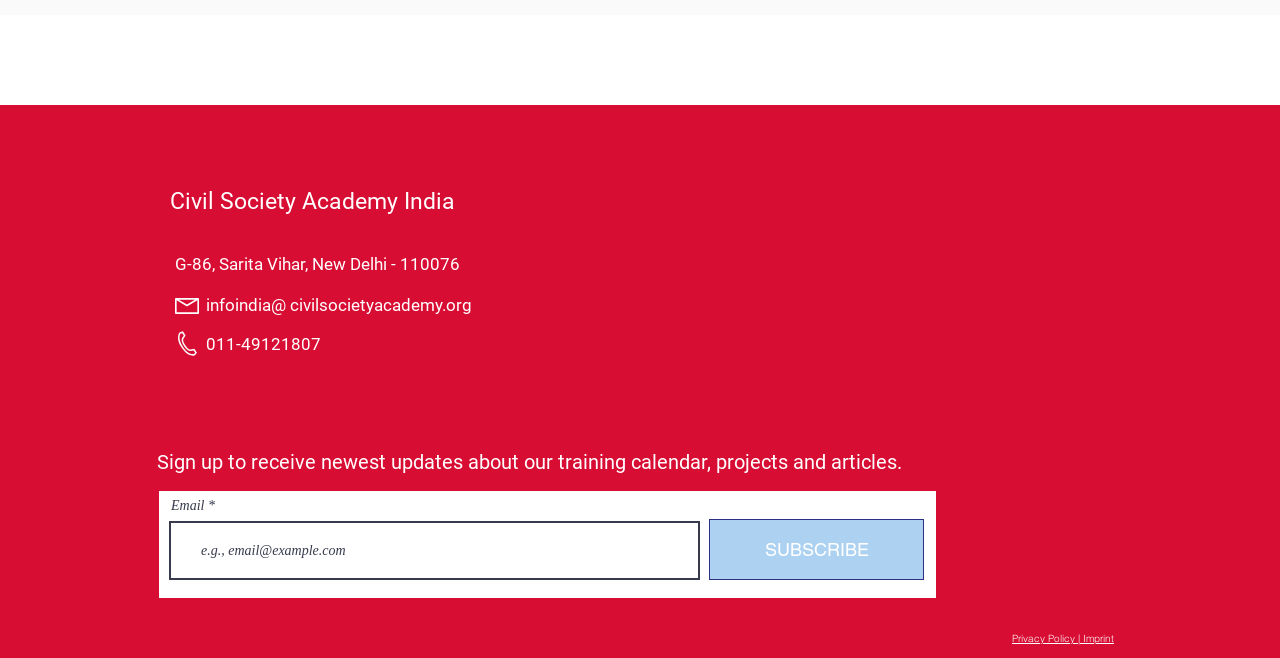What is the purpose of the textbox?
Look at the screenshot and respond with one word or a short phrase.

Enter email